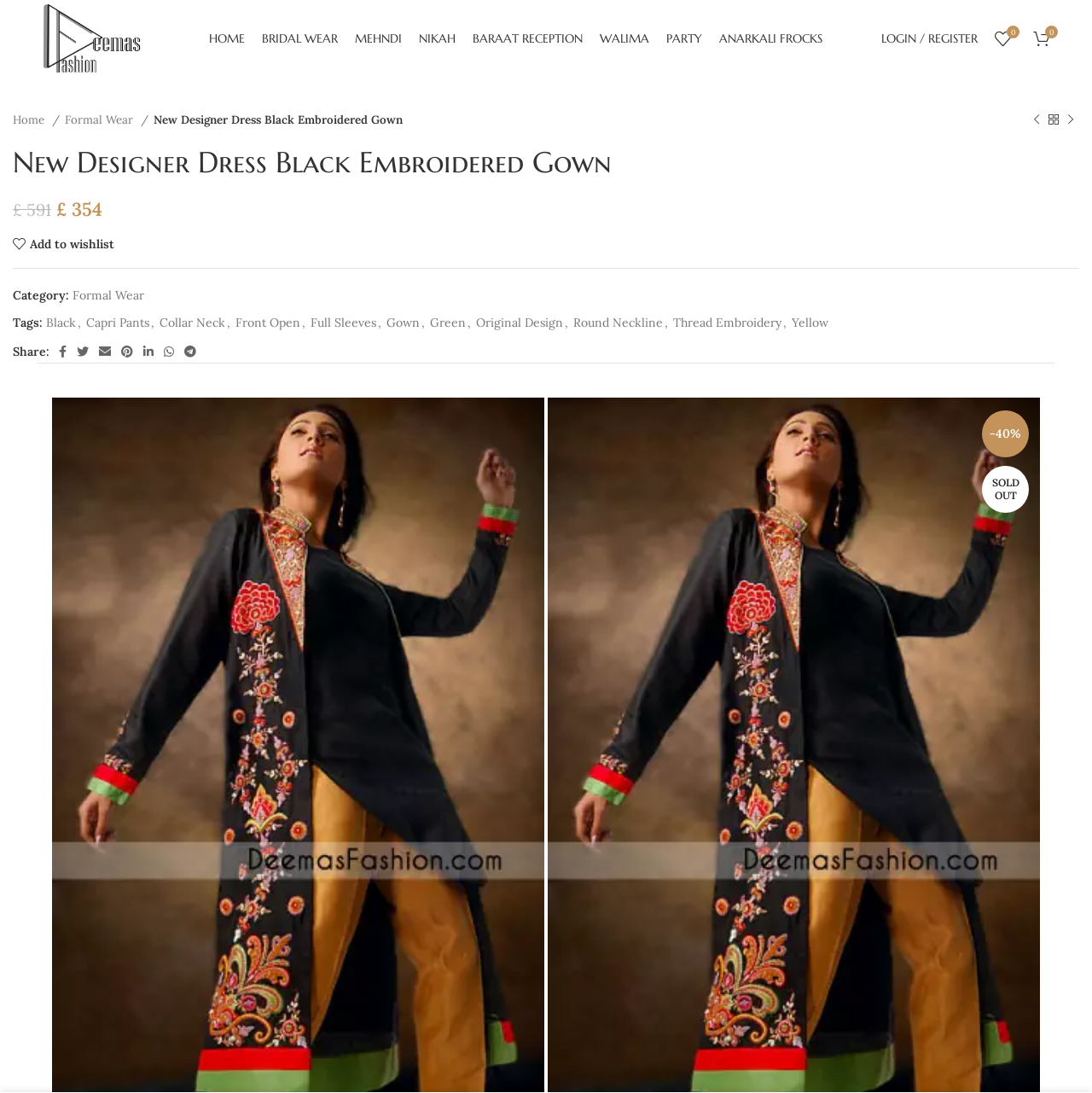Identify the bounding box coordinates of the area you need to click to perform the following instruction: "Click on the 'HOME' link".

[0.191, 0.02, 0.224, 0.051]